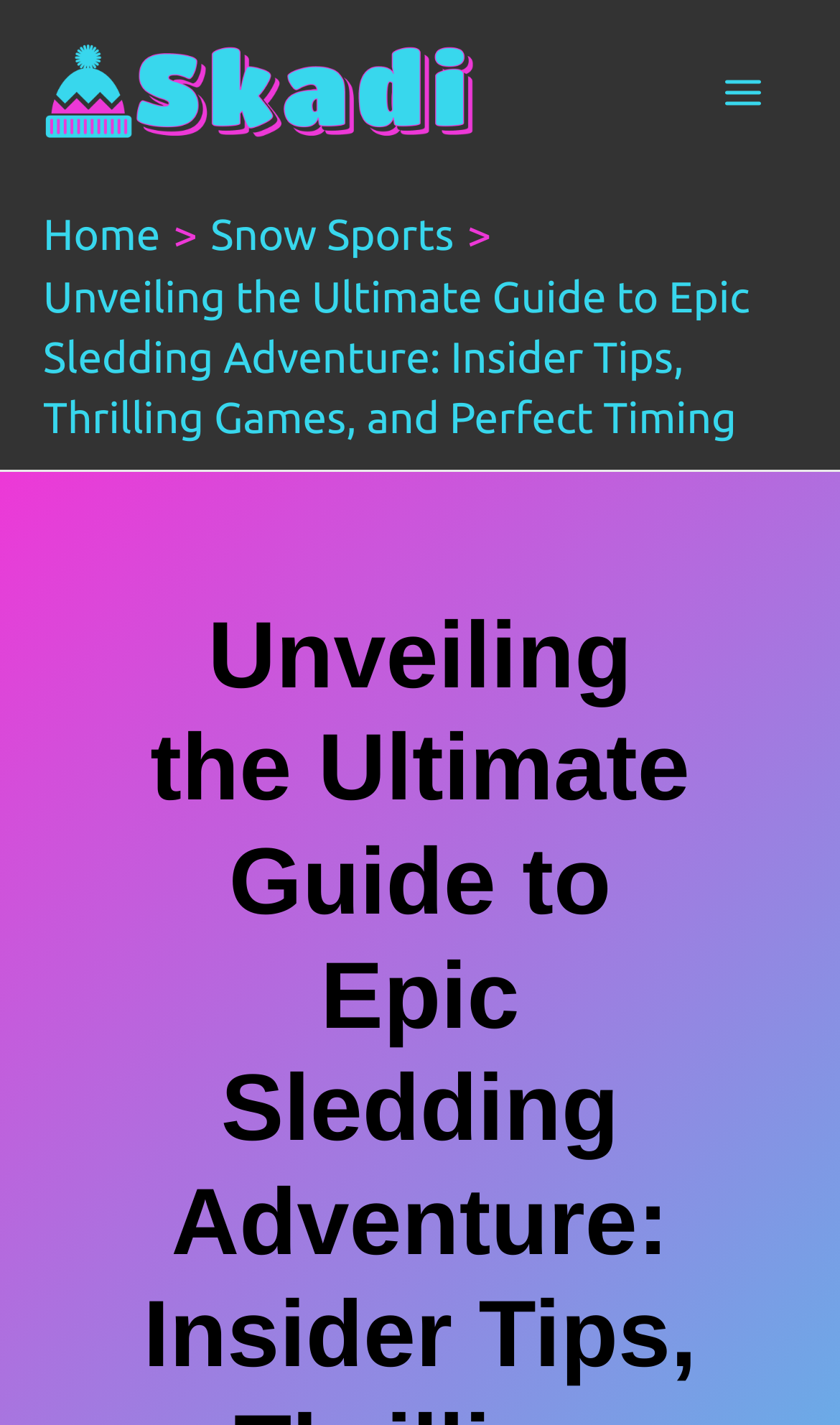What is the logo of the website?
Using the information from the image, provide a comprehensive answer to the question.

The logo of the website is located at the top left corner of the webpage, and it is an image with the text 'Skadi Snow Sports'.